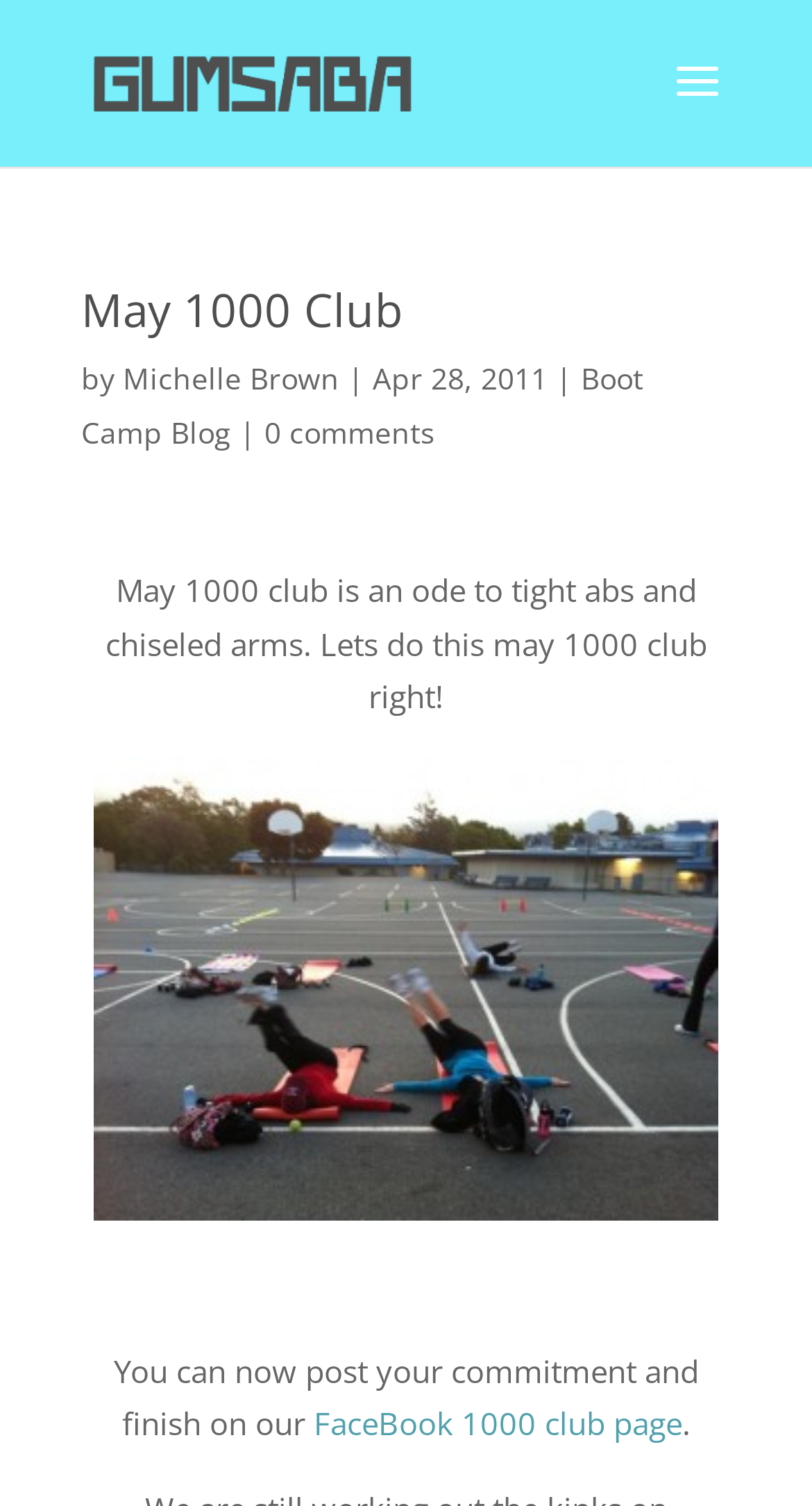Find and provide the bounding box coordinates for the UI element described with: "Boot Camp Blog".

[0.1, 0.238, 0.792, 0.299]